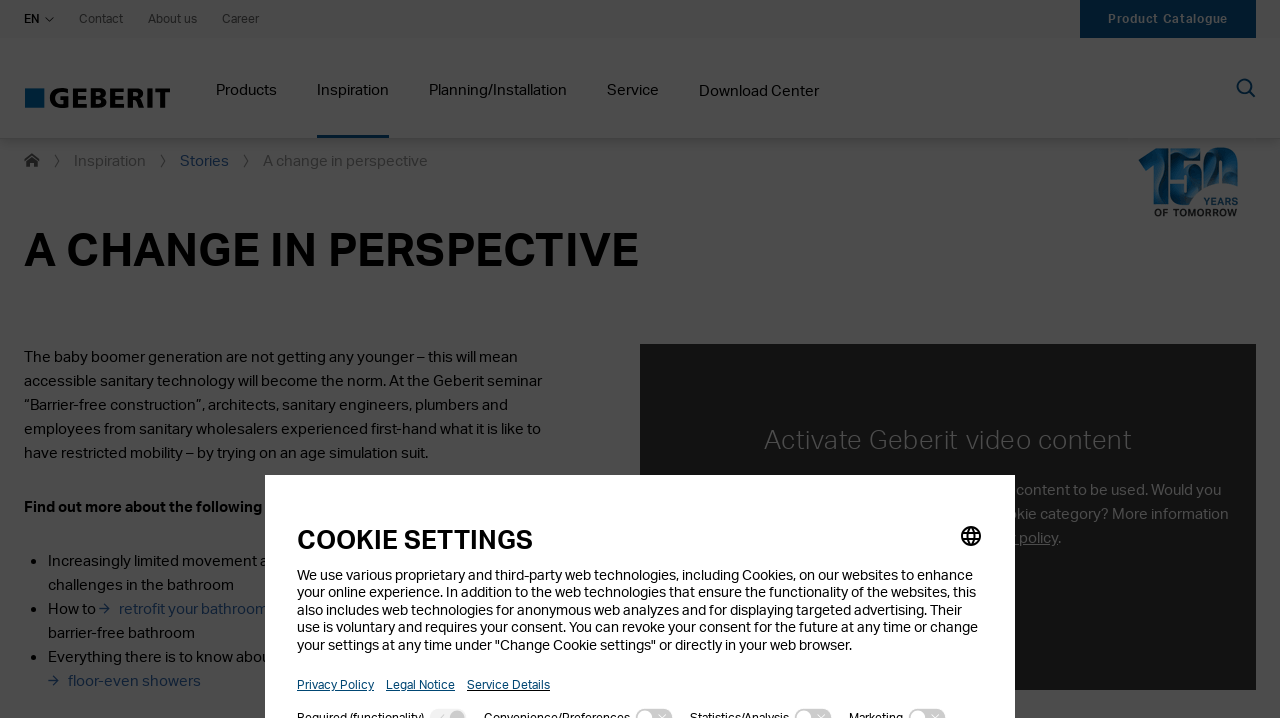Please locate the bounding box coordinates of the element that should be clicked to achieve the given instruction: "Search for something".

[0.179, 0.403, 0.795, 0.465]